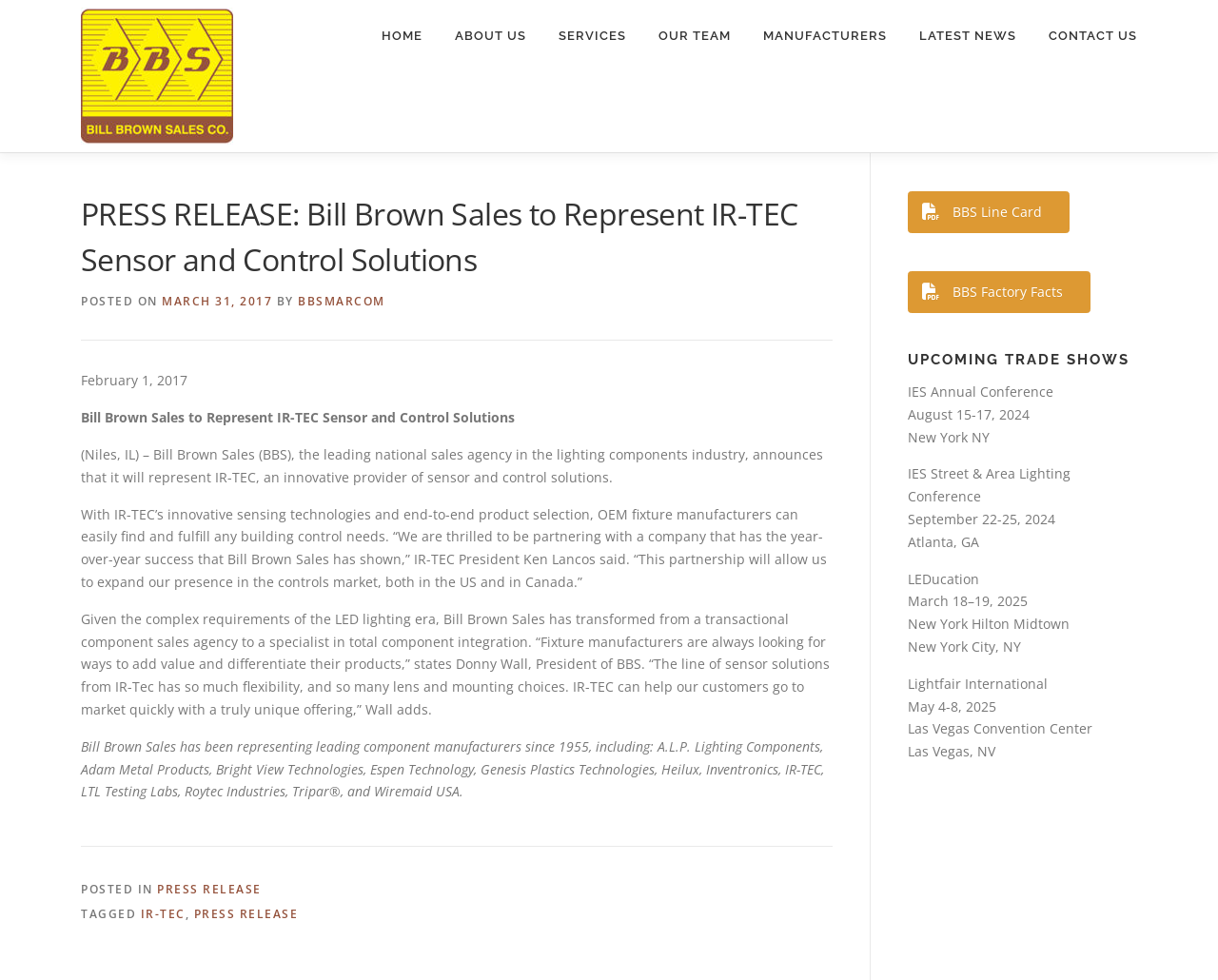Please identify the bounding box coordinates of the element I should click to complete this instruction: 'Learn more about IR-TEC'. The coordinates should be given as four float numbers between 0 and 1, like this: [left, top, right, bottom].

[0.115, 0.924, 0.152, 0.94]